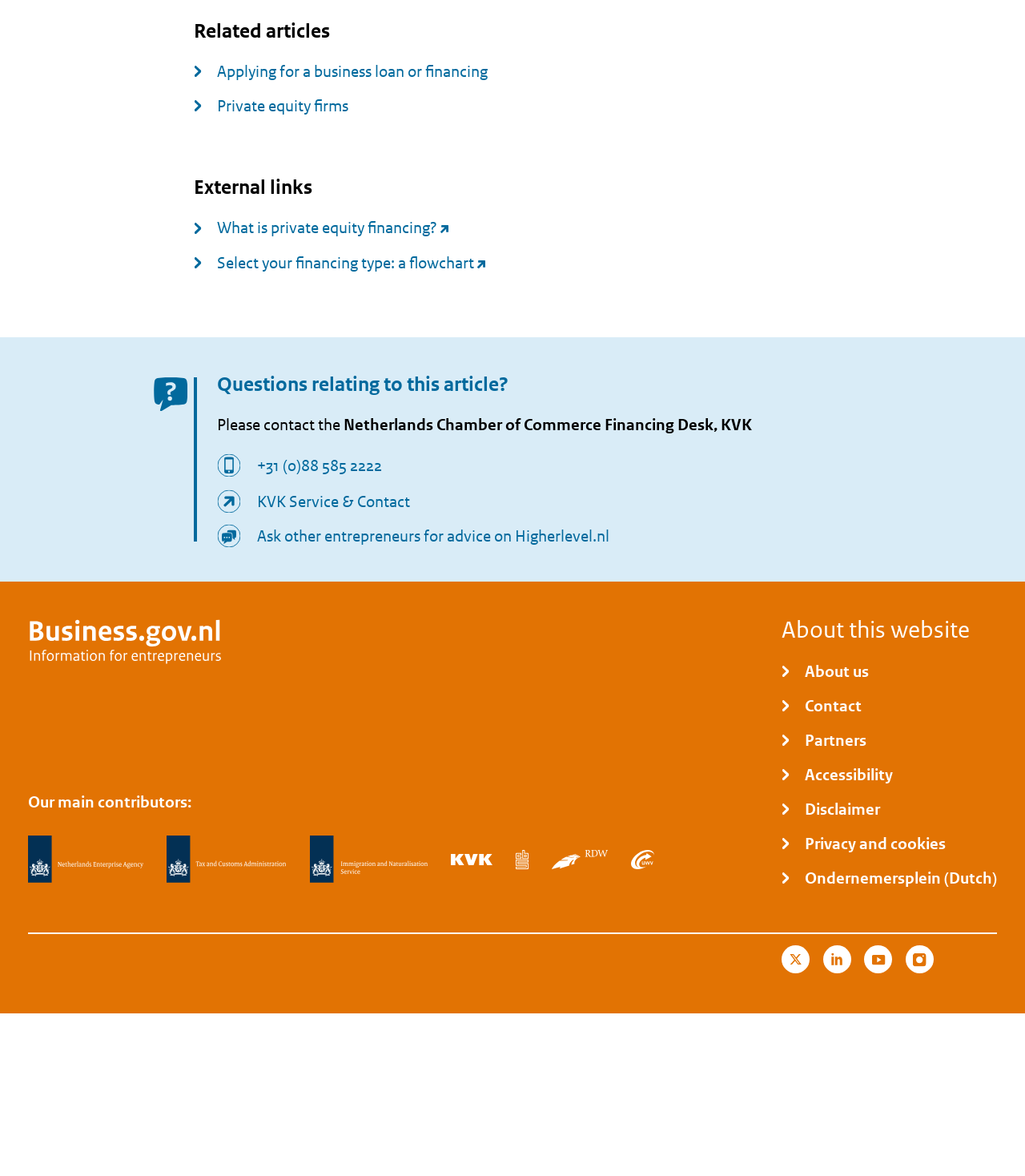What social media platforms can you follow Business.gov.nl on? Using the information from the screenshot, answer with a single word or phrase.

Twitter, LinkedIn, YouTube, Instagram